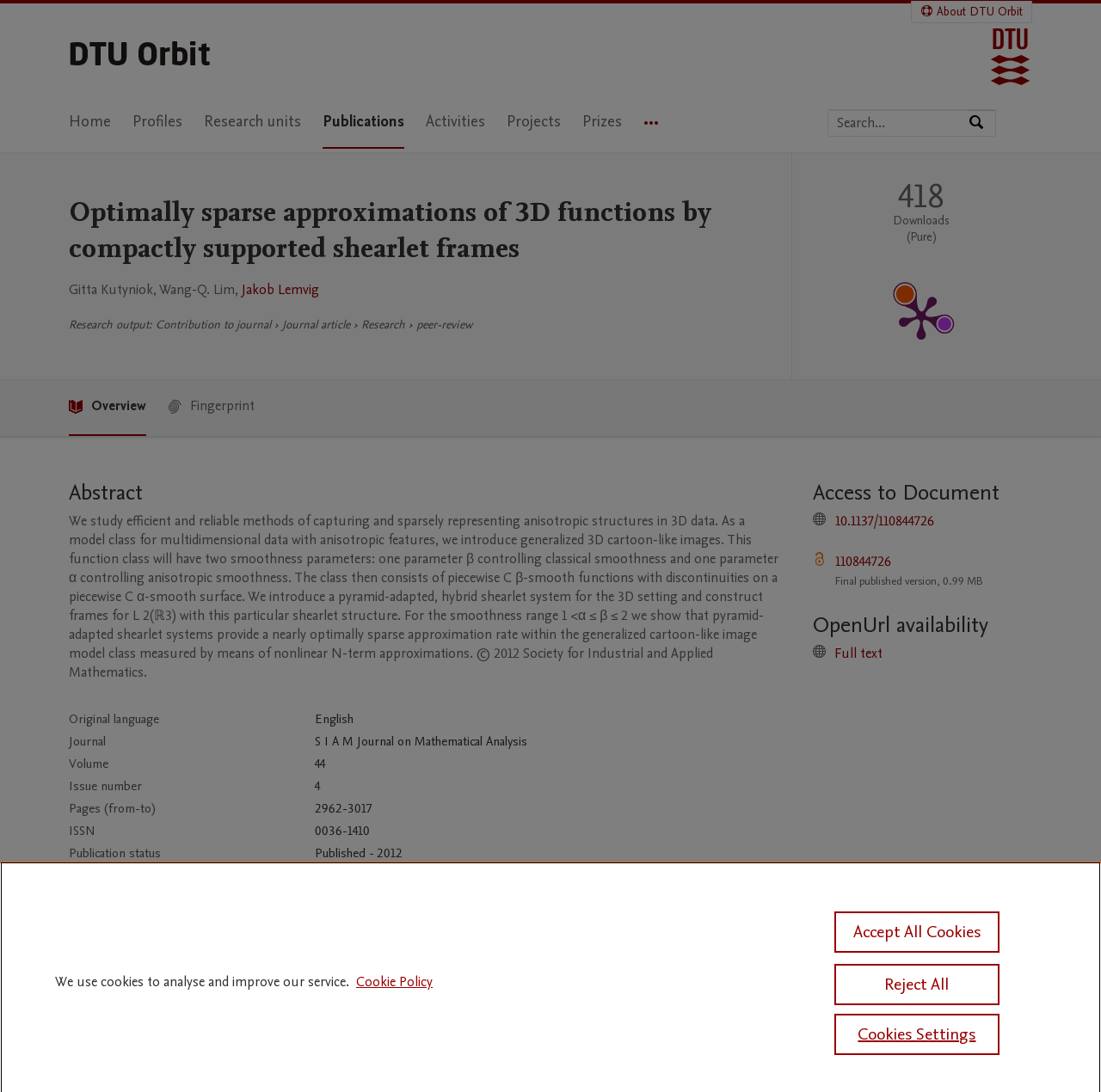What is the name of the research database?
Based on the screenshot, give a detailed explanation to answer the question.

I found the answer by looking at the logo and the text next to it, which says 'Welcome to DTU Research Database'. This suggests that the webpage is part of a research database called DTU Research Database.